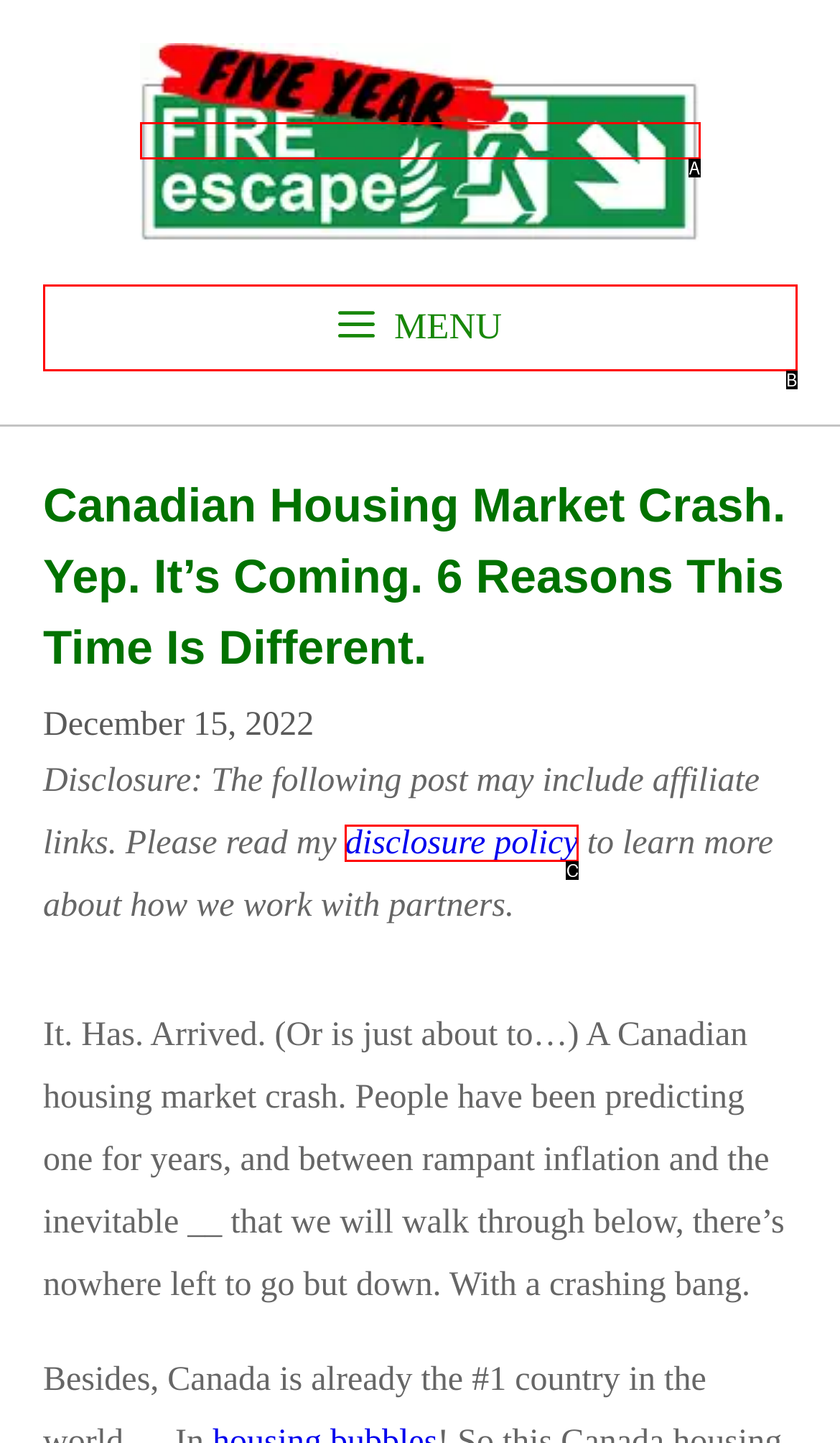From the choices provided, which HTML element best fits the description: MENU? Answer with the appropriate letter.

B